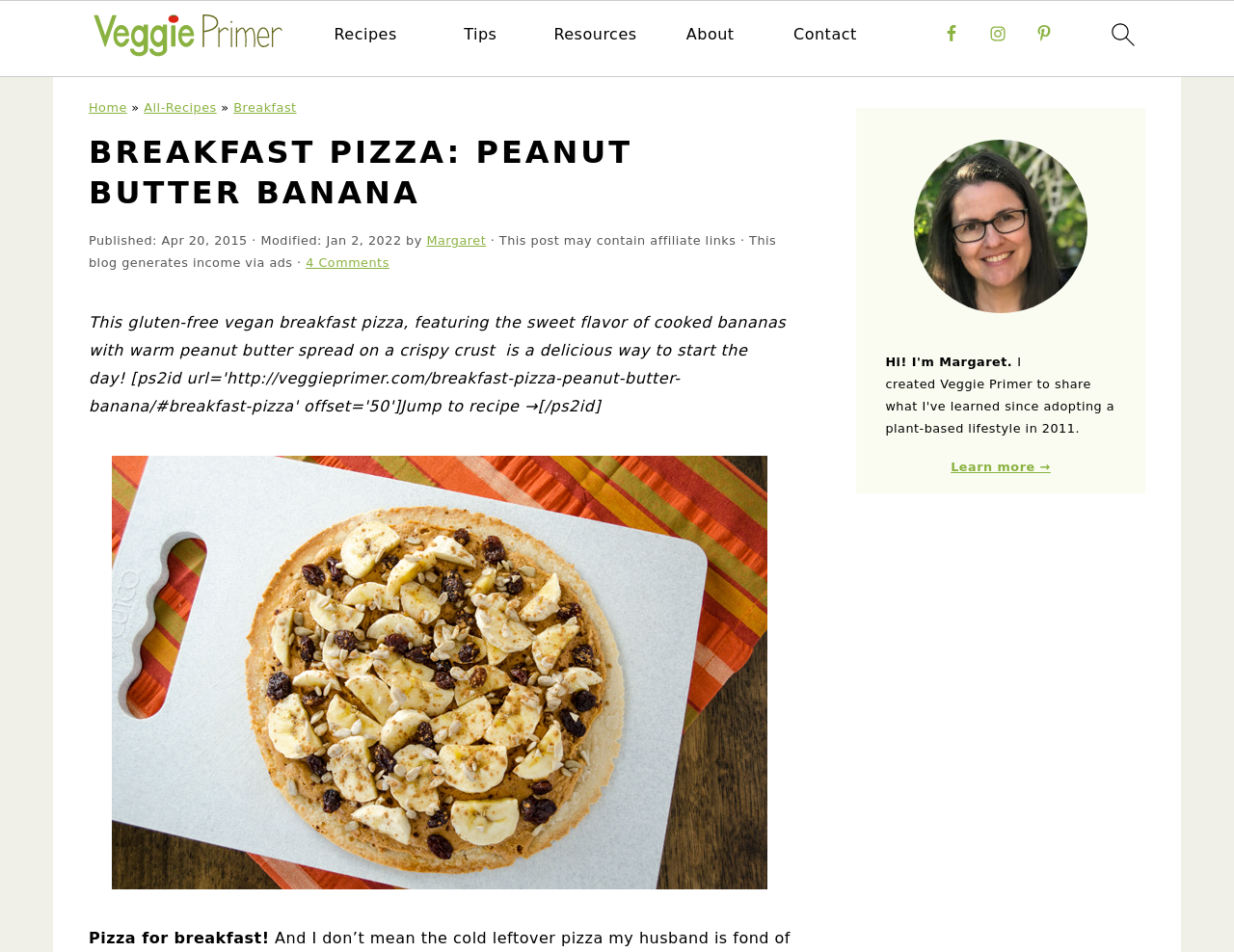Provide a single word or phrase answer to the question: 
What is the author of the post?

Margaret